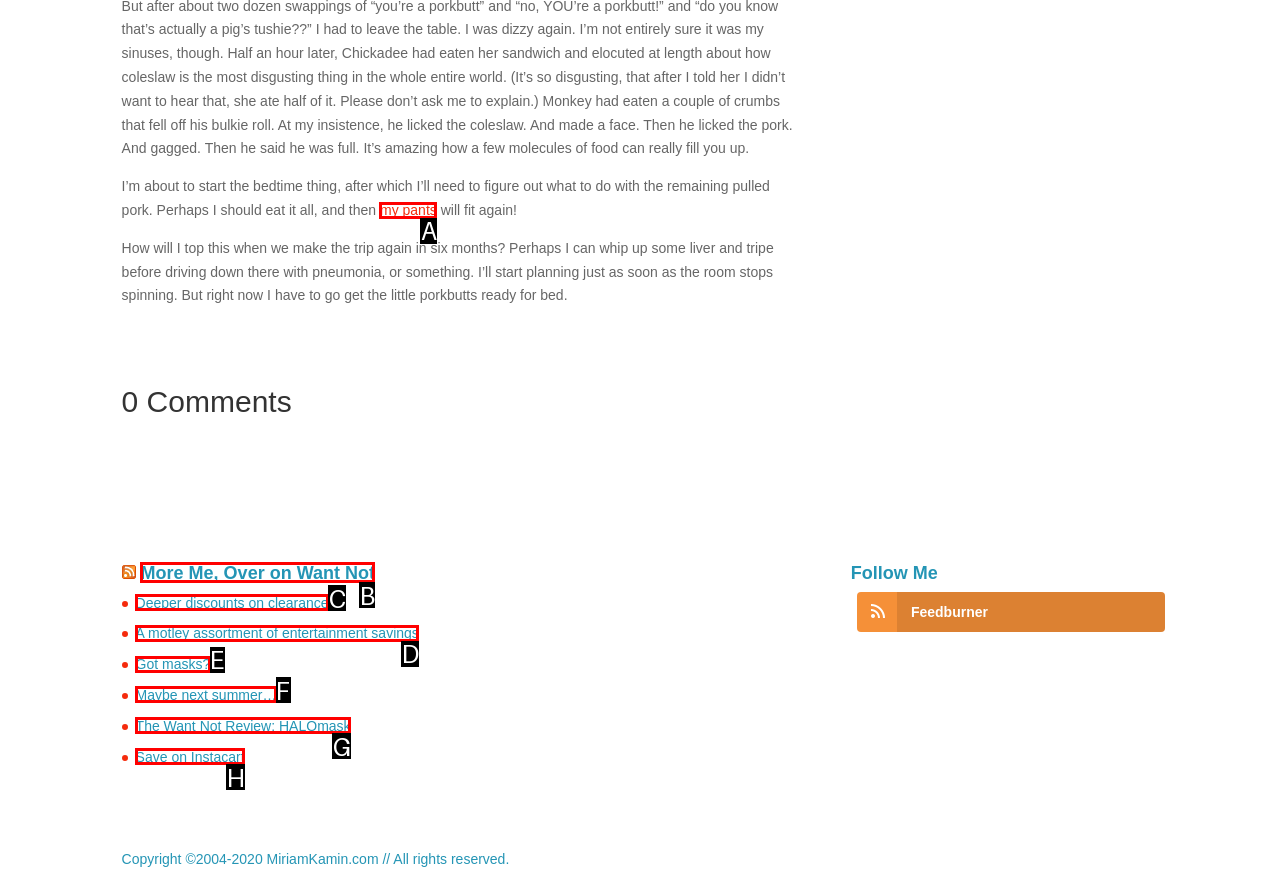Identify the letter of the UI element that corresponds to: Maybe next summer…
Respond with the letter of the option directly.

F